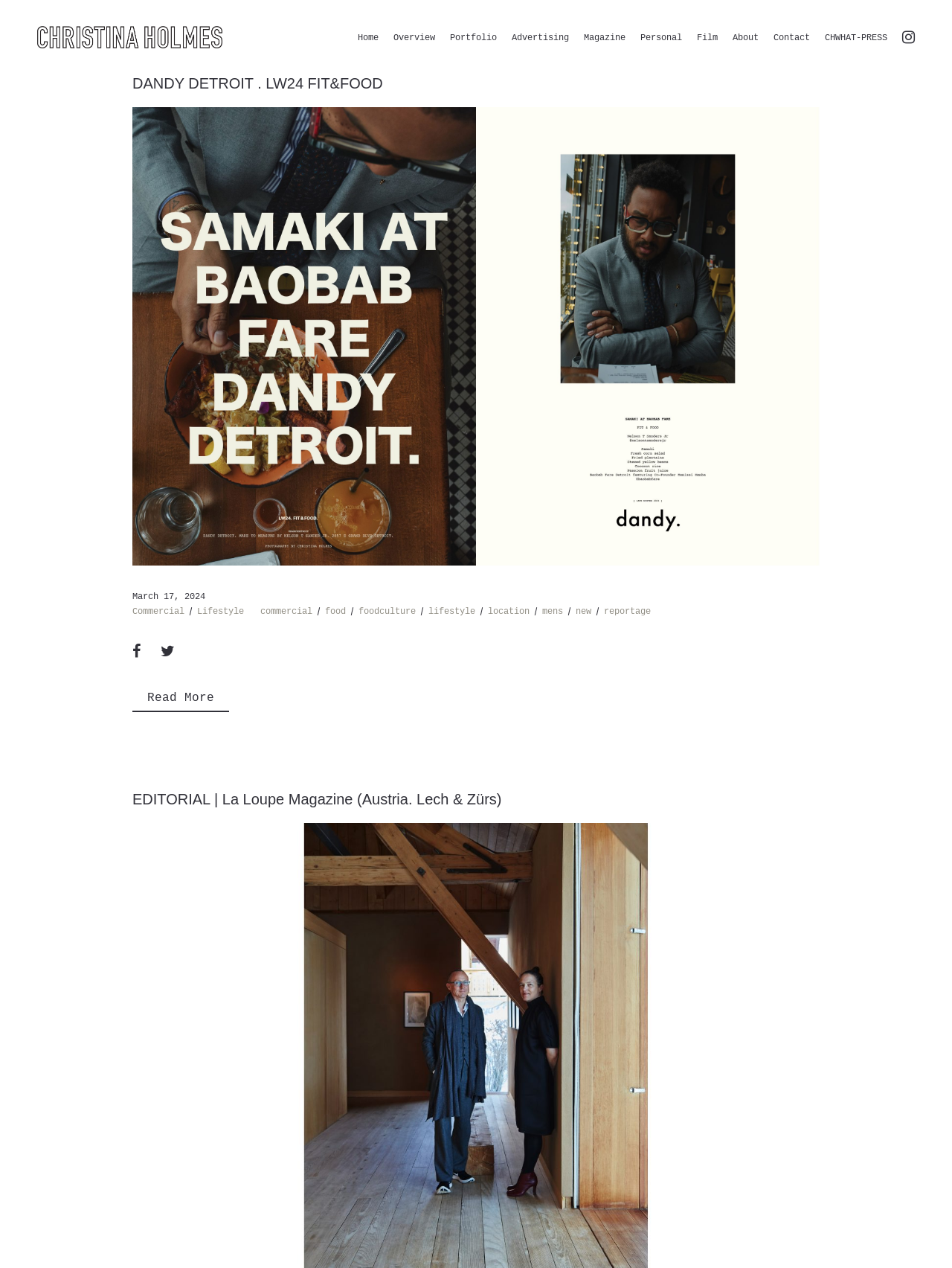Describe the webpage in detail, including text, images, and layout.

This webpage appears to be a personal portfolio or blog of a photographer or artist named Christina Holmes. At the top left corner, there is a logo or branding element with the text "CHRISTINA HOLMES" accompanied by an image. 

To the right of the logo, there is a navigation menu with links to various sections of the website, including "Home", "Overview", "Portfolio", "Advertising", "Magazine", "Personal", "Film", "About", and "Contact". 

Below the navigation menu, there is a prominent heading that reads "DANDY DETROIT. LW24 FIT&FOOD", which is likely the title of a project or article. This heading is accompanied by a large image that takes up most of the width of the page. 

Above the image, there is a link to the project or article, and below the image, there is a date "March 17, 2024" and a series of links to categories or tags, including "Commercial", "Lifestyle", "food", "foodculture", "lifestyle", "location", "mens", "new", and "reportage". 

To the right of the categories, there are two icons, possibly for social media or sharing. Below the categories, there is a "Read More" link, which likely leads to the full content of the project or article. 

Further down the page, there is another heading that reads "EDITORIAL | La Loupe Magazine (Austria. Lech & Zürs)", which is likely the title of another project or article. This heading is accompanied by a link to the project or article.